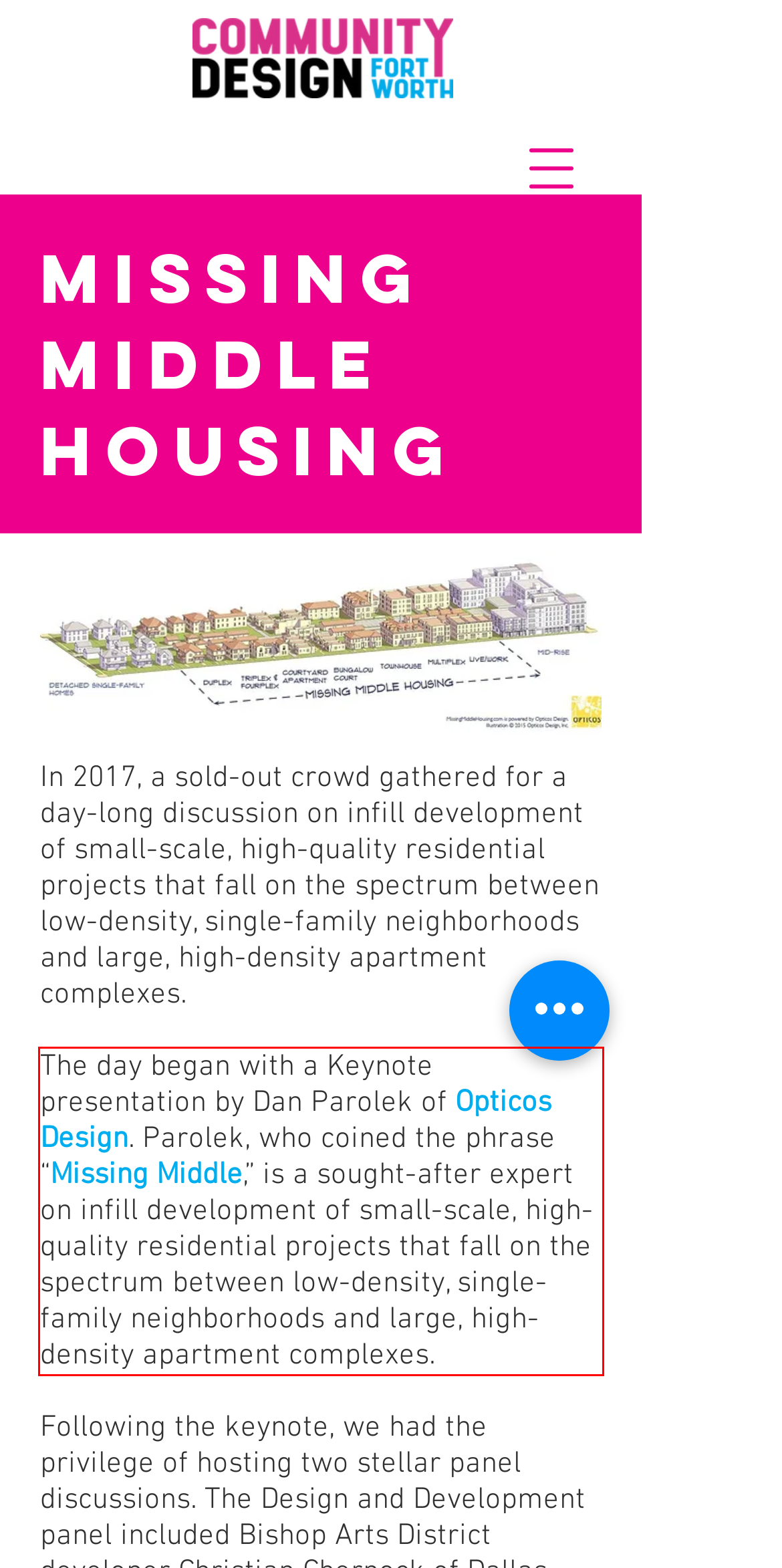By examining the provided screenshot of a webpage, recognize the text within the red bounding box and generate its text content.

The day began with a Keynote presentation by Dan Parolek of Opticos Design. Parolek, who coined the phrase “Missing Middle,” is a sought-after expert on infill development of small-scale, high-quality residential projects that fall on the spectrum between low-density, single-family neighborhoods and large, high-density apartment complexes.